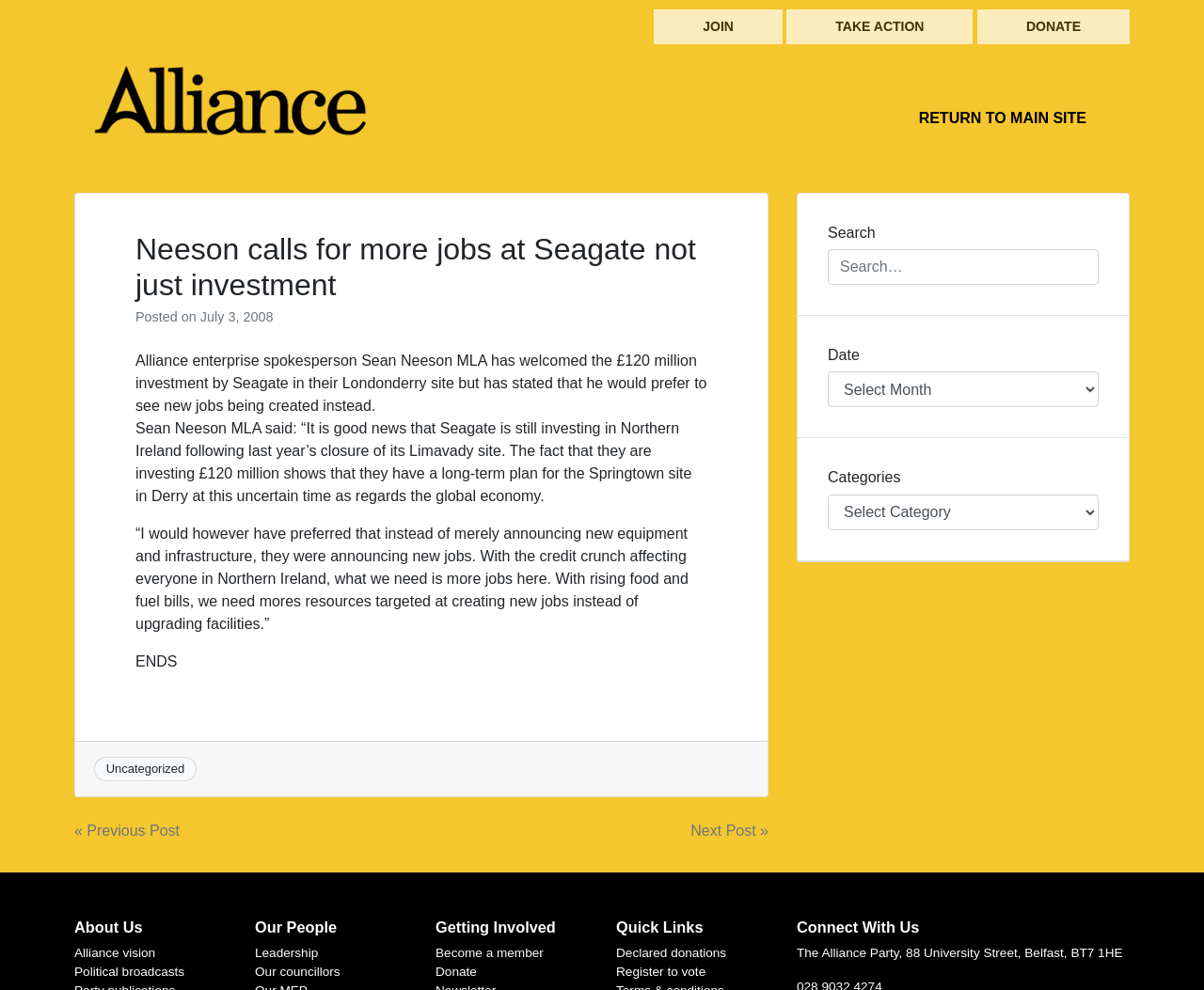Please specify the coordinates of the bounding box for the element that should be clicked to carry out this instruction: "Search for something". The coordinates must be four float numbers between 0 and 1, formatted as [left, top, right, bottom].

[0.688, 0.252, 0.912, 0.288]